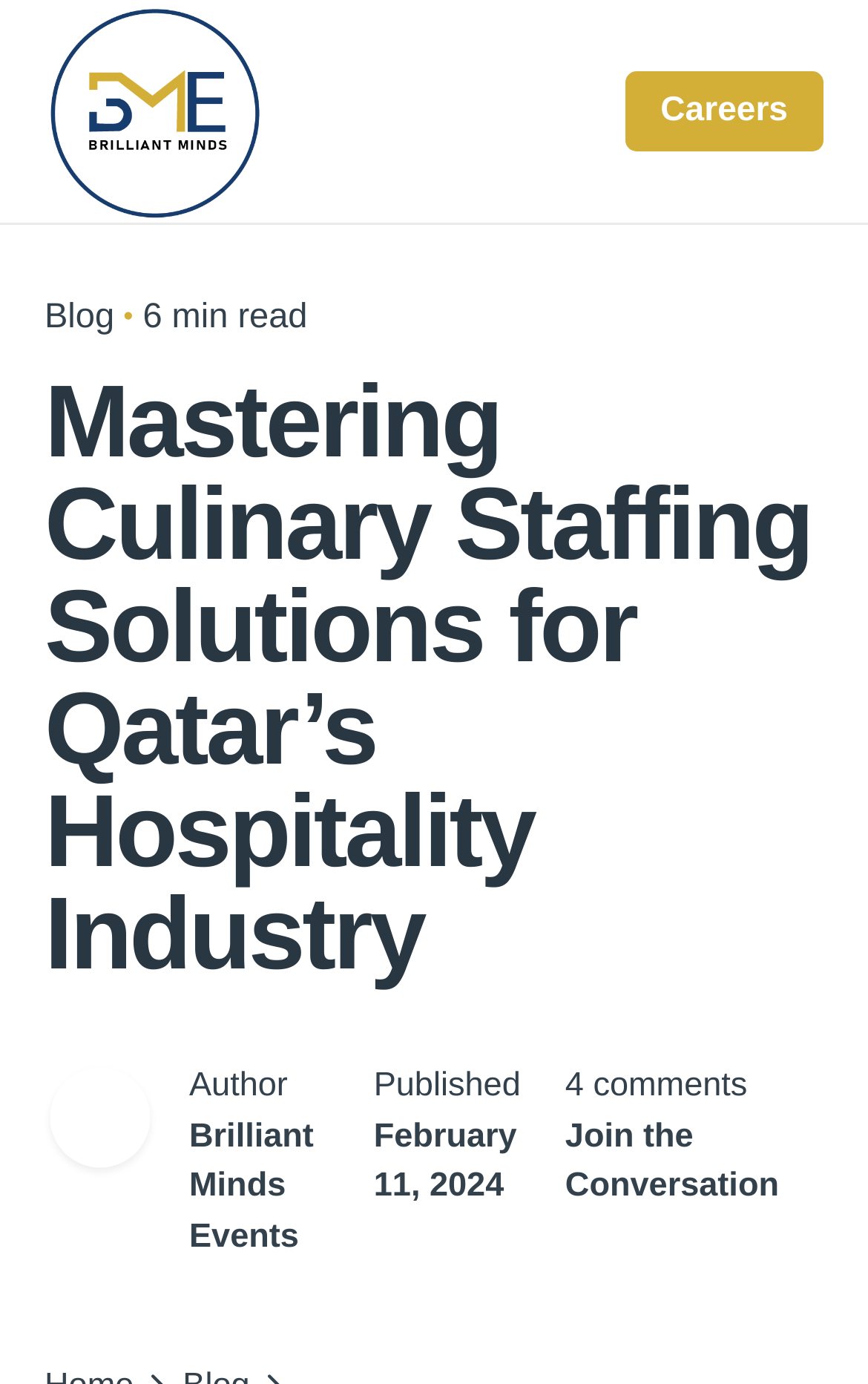Please find and give the text of the main heading on the webpage.

Mastering Culinary Staffing Solutions for Qatar’s Hospitality Industry